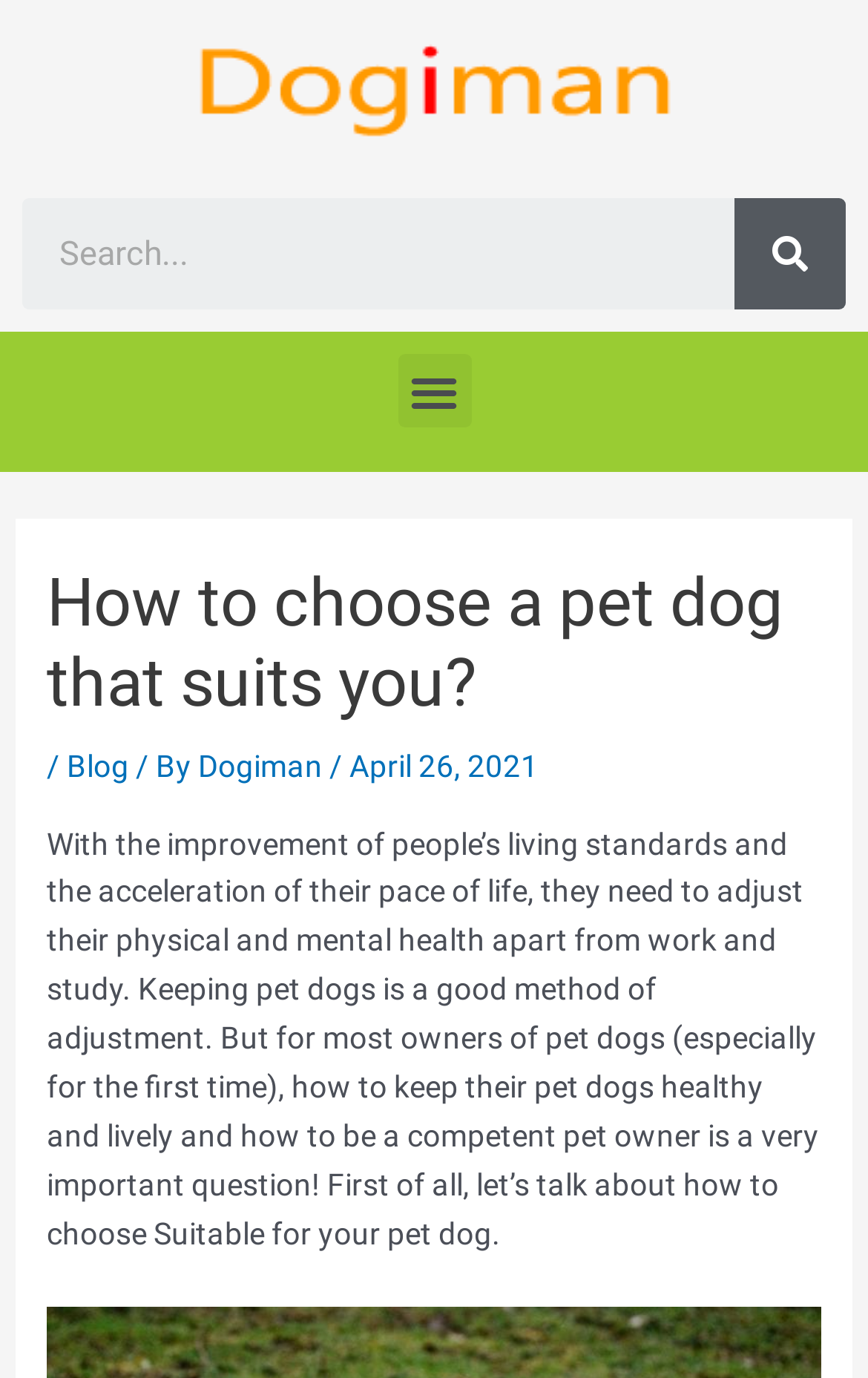Generate a thorough caption that explains the contents of the webpage.

The webpage is about choosing a pet dog that suits the owner's lifestyle. At the top left corner, there is a "dogiman logo" image, which is also a link. Next to it, on the top right corner, there is a search bar with a "Search" button. Below the search bar, there is a "Menu Toggle" button.

The main content of the webpage is headed by a title "How to choose a pet dog that suits you?" which is followed by a breadcrumb navigation with links to "Blog" and "Dogiman". The article's author and date "April 26, 2021" are also displayed.

The main article starts with a paragraph discussing the importance of physical and mental health, and how keeping pet dogs can be a good method of adjustment. It then raises a question about how to keep pet dogs healthy and lively, and how to be a competent pet owner. The article promises to discuss how to choose a suitable pet dog.

At the bottom of the page, there is a "Post navigation" section, which is likely to contain links to previous and next posts.